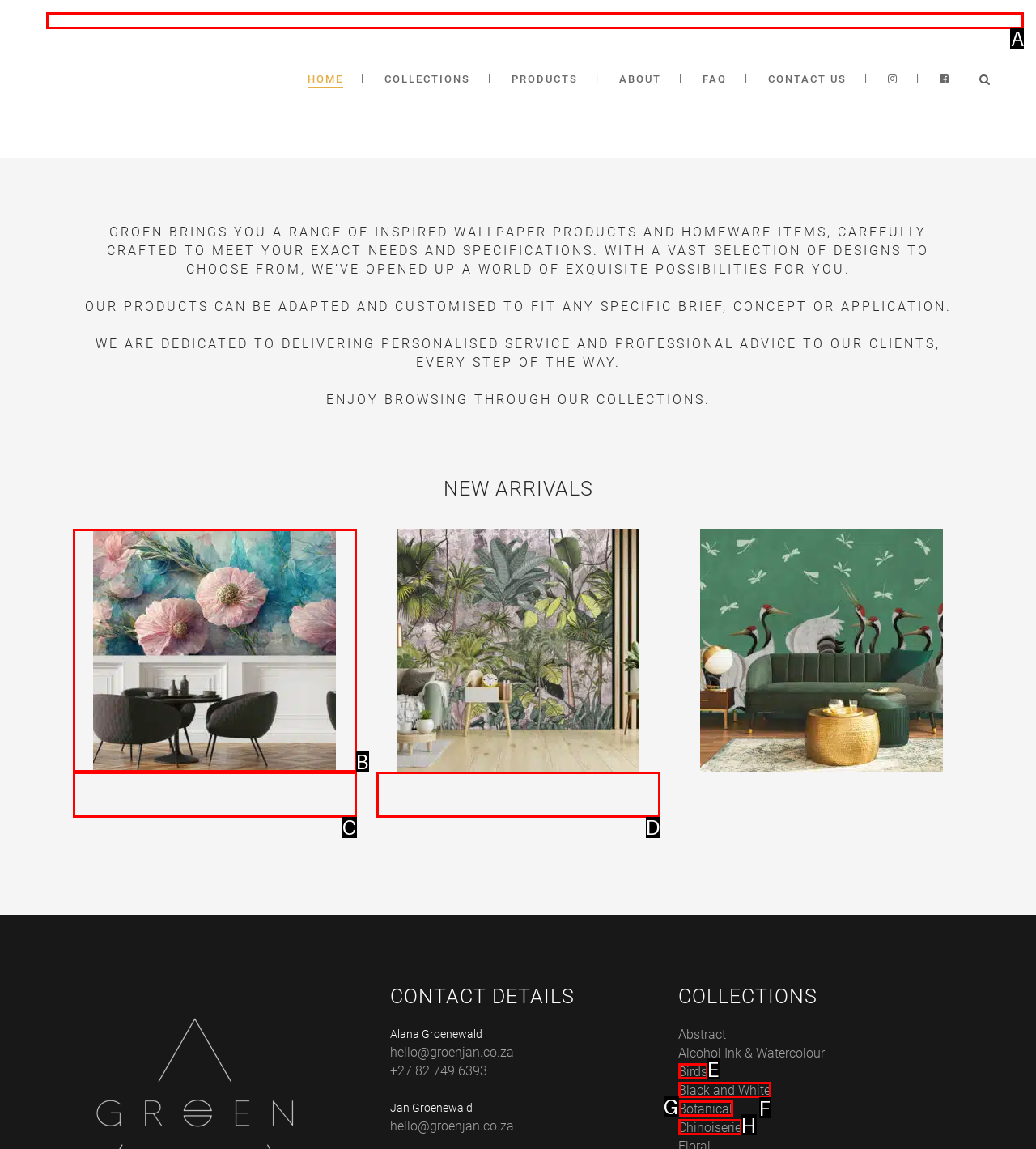Tell me the letter of the UI element I should click to accomplish the task: Search for something based on the choices provided in the screenshot.

A